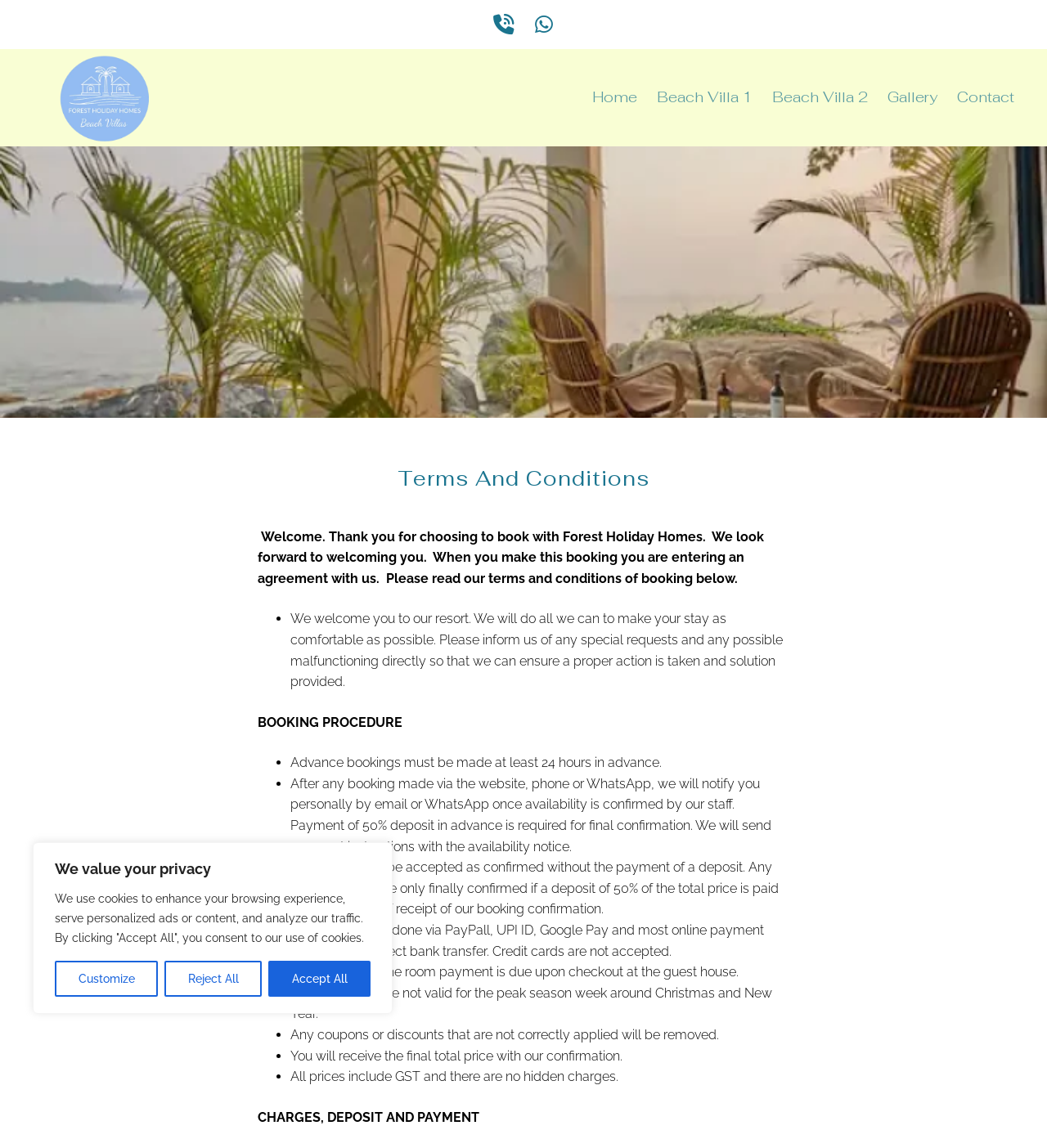Please specify the bounding box coordinates in the format (top-left x, top-left y, bottom-right x, bottom-right y), with values ranging from 0 to 1. Identify the bounding box for the UI component described as follows: alt="forestholidayhomes.in"

[0.056, 0.046, 0.142, 0.124]